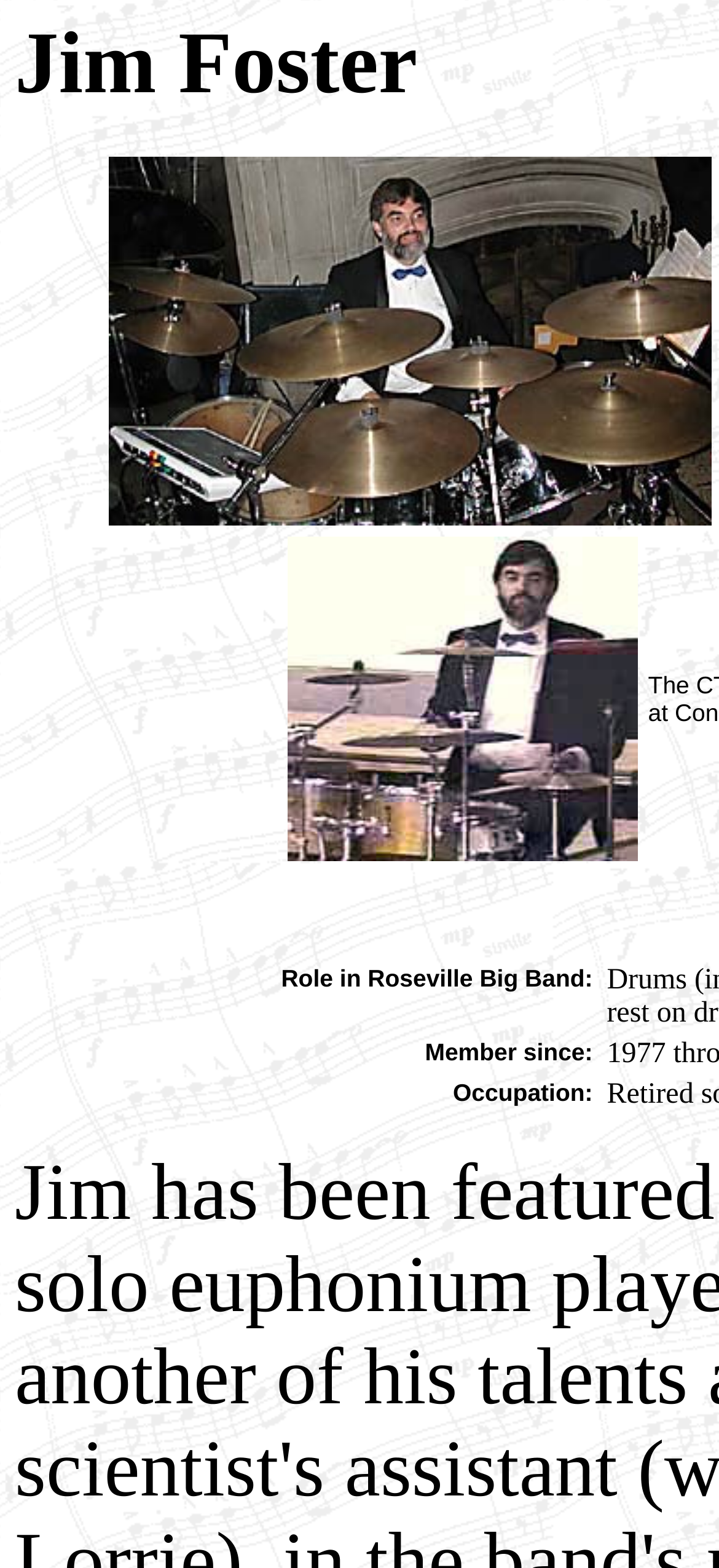What is Jim's role in the Roseville Big Band?
Using the information from the image, give a concise answer in one word or a short phrase.

Not specified